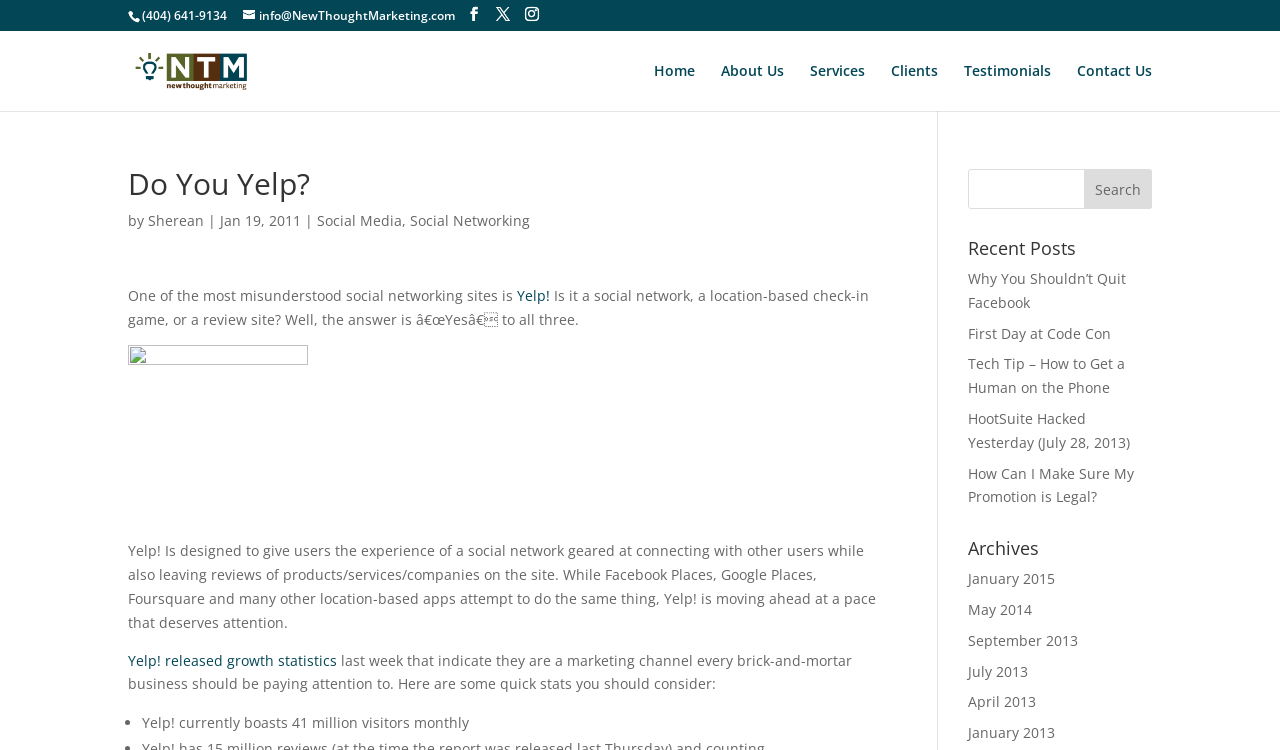Explain in detail what you observe on this webpage.

The webpage is about New Thought Marketing, with a focus on social media and social networking. At the top, there is a header section with the company's name, phone number, and email address. Below this, there are several social media links, including Facebook, Twitter, and LinkedIn.

The main content of the page is an article titled "Do You Yelp?" which discusses the social networking site Yelp. The article is written by Sherean and was published on January 19, 2011. The text explains that Yelp is often misunderstood and is actually a combination of a social network, a location-based check-in game, and a review site.

The article continues to describe Yelp's features and growth statistics, including the fact that it has 41 million visitors monthly. There are also links to other articles on the site, including "Why You Shouldn’t Quit Facebook" and "Tech Tip – How to Get a Human on the Phone".

On the right side of the page, there is a search bar with a search button. Below this, there are headings for "Recent Posts" and "Archives", which link to other articles on the site, organized by date.

Overall, the webpage is a blog-style site focused on social media and marketing, with a specific article about Yelp as the main content.